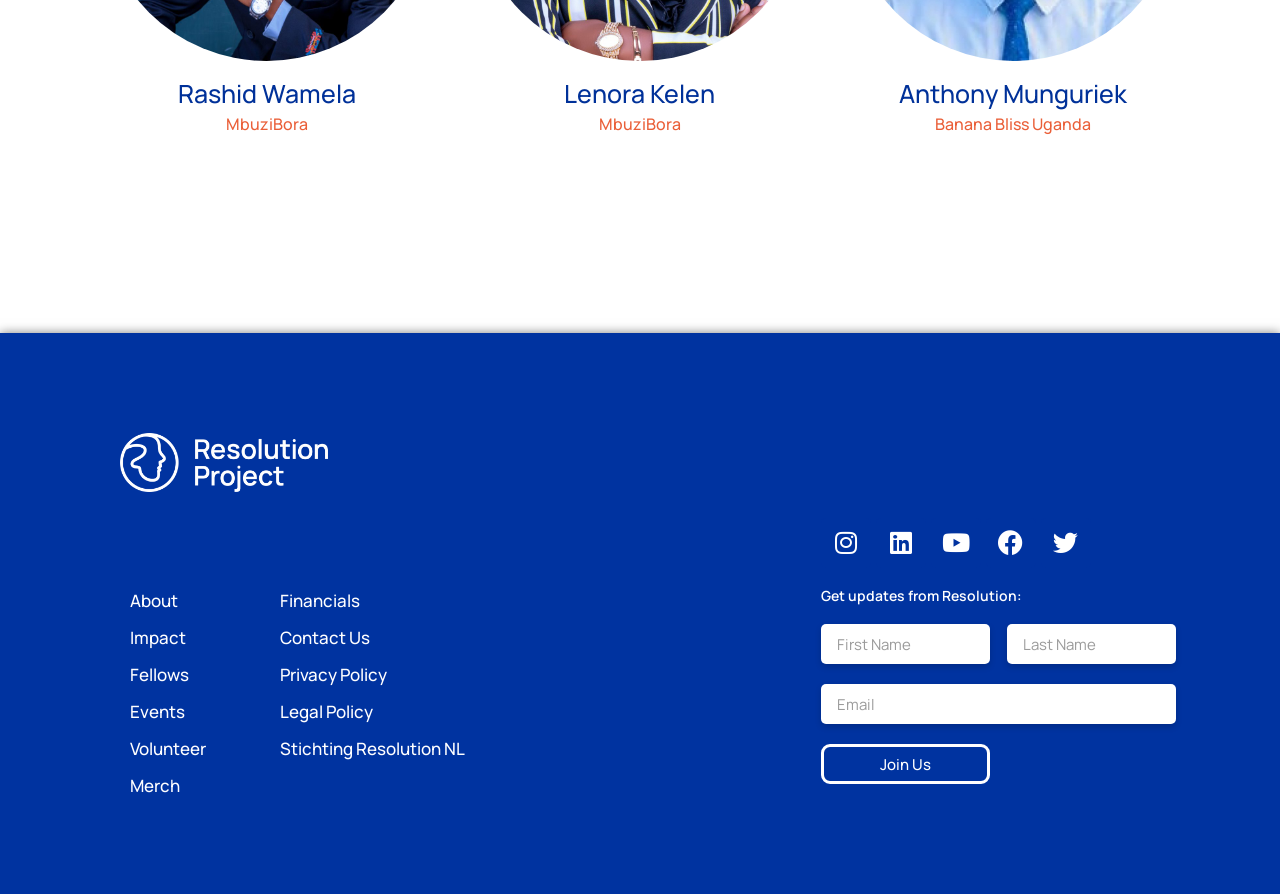Indicate the bounding box coordinates of the element that needs to be clicked to satisfy the following instruction: "Click on Join Us button". The coordinates should be four float numbers between 0 and 1, i.e., [left, top, right, bottom].

[0.641, 0.833, 0.773, 0.877]